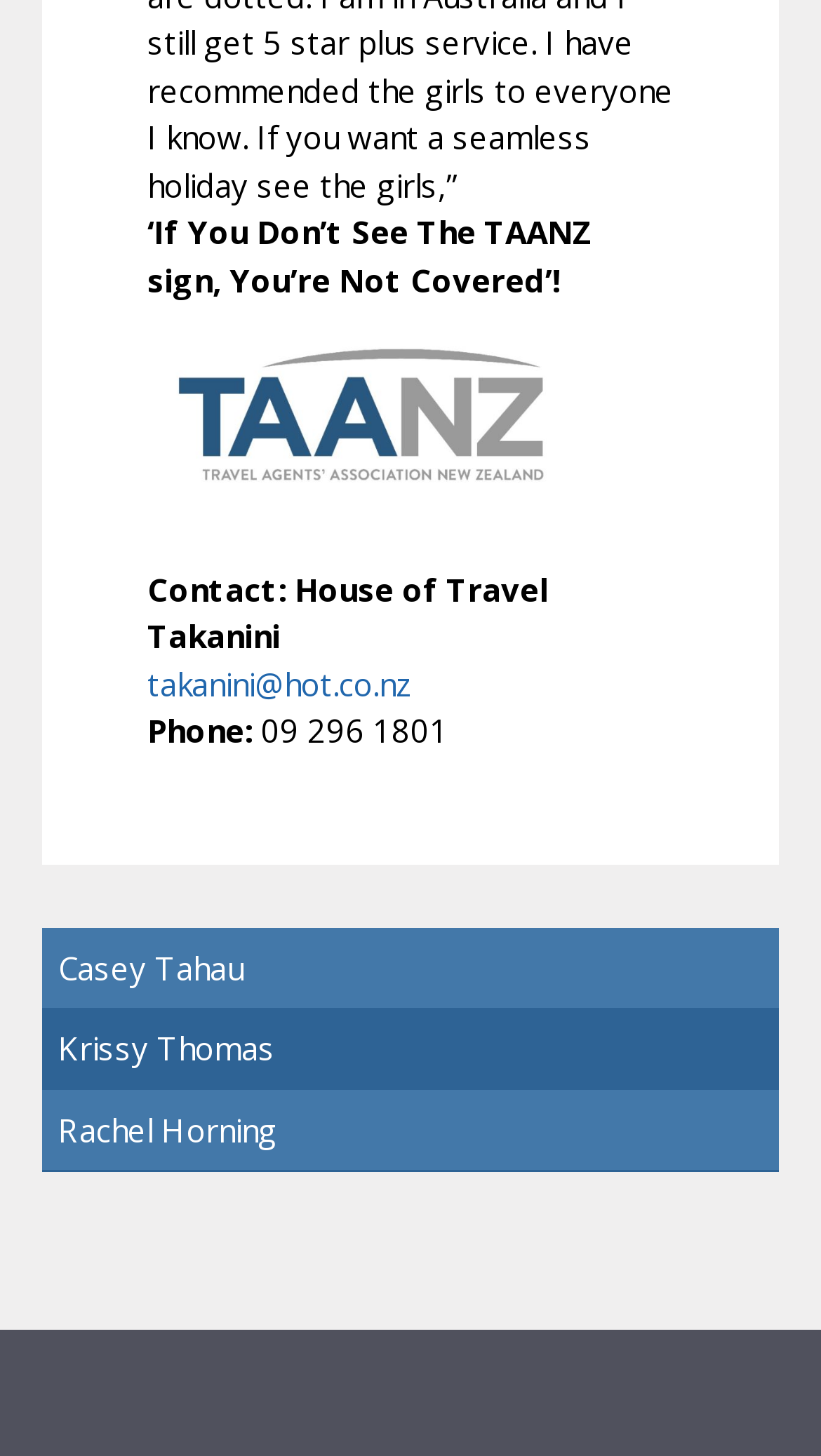Provide your answer to the question using just one word or phrase: What is the phone number of House of Travel Takanini?

09 296 1801